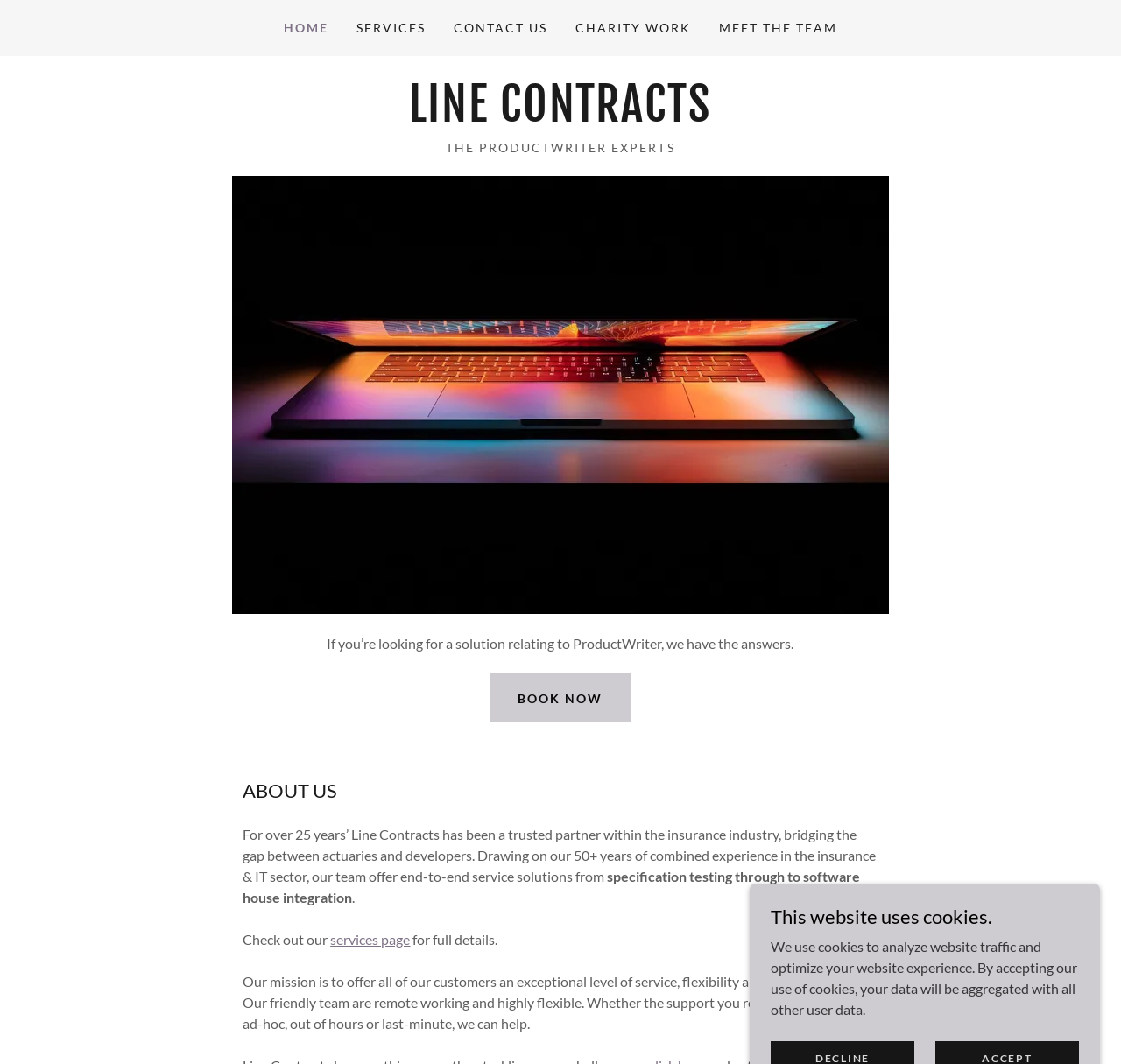Deliver a detailed narrative of the webpage's visual and textual elements.

The webpage is about Line Contracts, a company that provides solutions related to ProductWriter. At the top, there is a navigation menu with five links: HOME, SERVICES, CONTACT US, CHARITY WORK, and MEET THE TEAM. Below the navigation menu, there is a prominent link to LINE CONTRACTS with a dropdown menu.

The main content area is divided into two sections. On the left, there is a large image that takes up most of the vertical space. On the right, there is a heading that reads "THE PRODUCTWRITER EXPERTS" followed by a brief paragraph that summarizes the company's expertise in ProductWriter solutions.

Below the image, there is a call-to-action button that says "BOOK NOW". Next to it, there is a short paragraph that reiterates the company's mission to provide solutions related to ProductWriter.

Further down, there is a section with the heading "ABOUT US". This section provides more information about the company's history, experience, and services. There are three paragraphs of text that describe the company's background, its team's expertise, and its mission to provide exceptional service to its customers.

At the very bottom of the page, there is a notice that says "This website uses cookies" followed by a brief explanation of how the cookies are used to analyze website traffic and optimize the user experience.